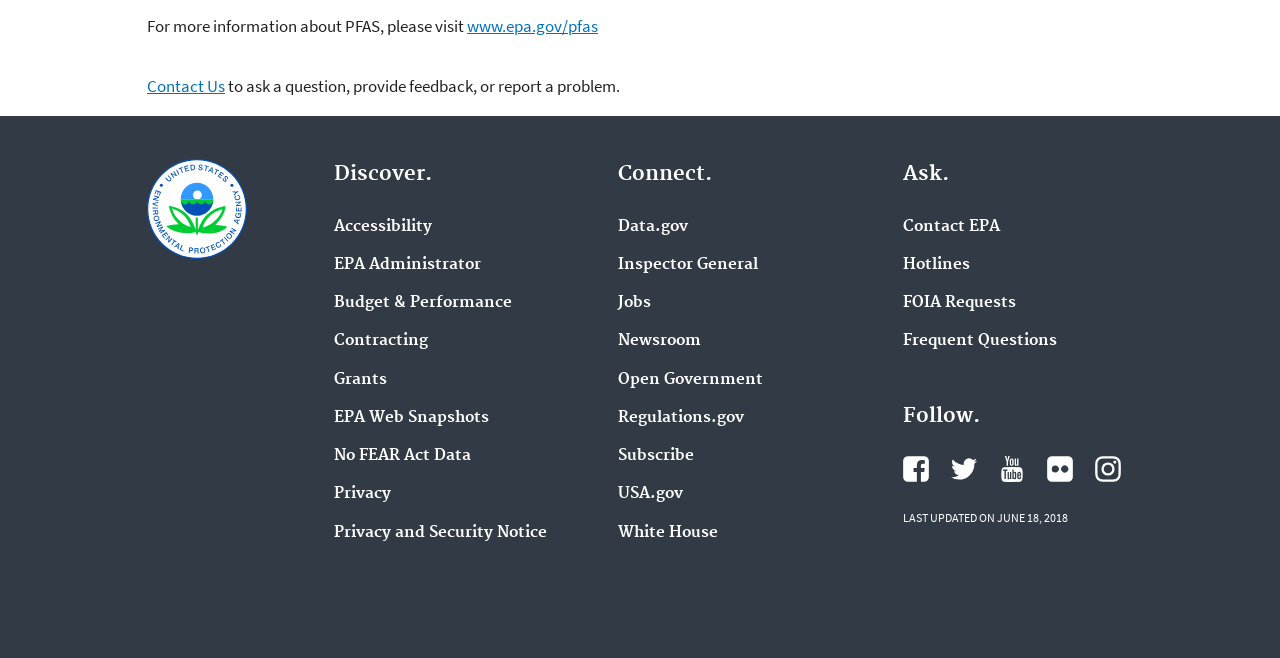Provide a short, one-word or phrase answer to the question below:
When was the webpage last updated?

June 18, 2018